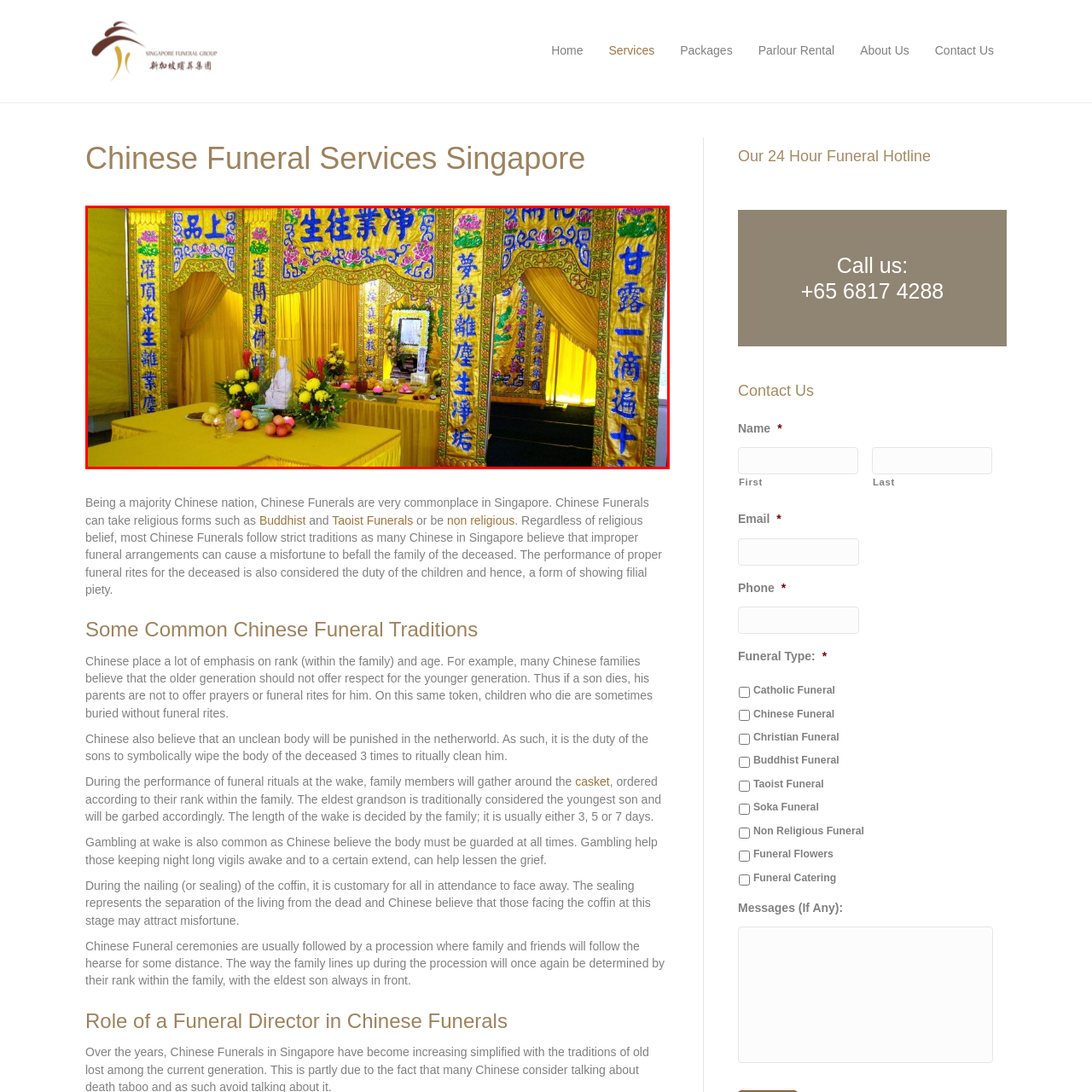What is the purpose of the banners with Chinese characters?
Please examine the image within the red bounding box and provide a comprehensive answer based on the visual details you observe.

According to the caption, the intricate banners inscribed with Chinese characters are meant to symbolize respect and reverence, highlighting the importance of honoring the deceased in Chinese culture.